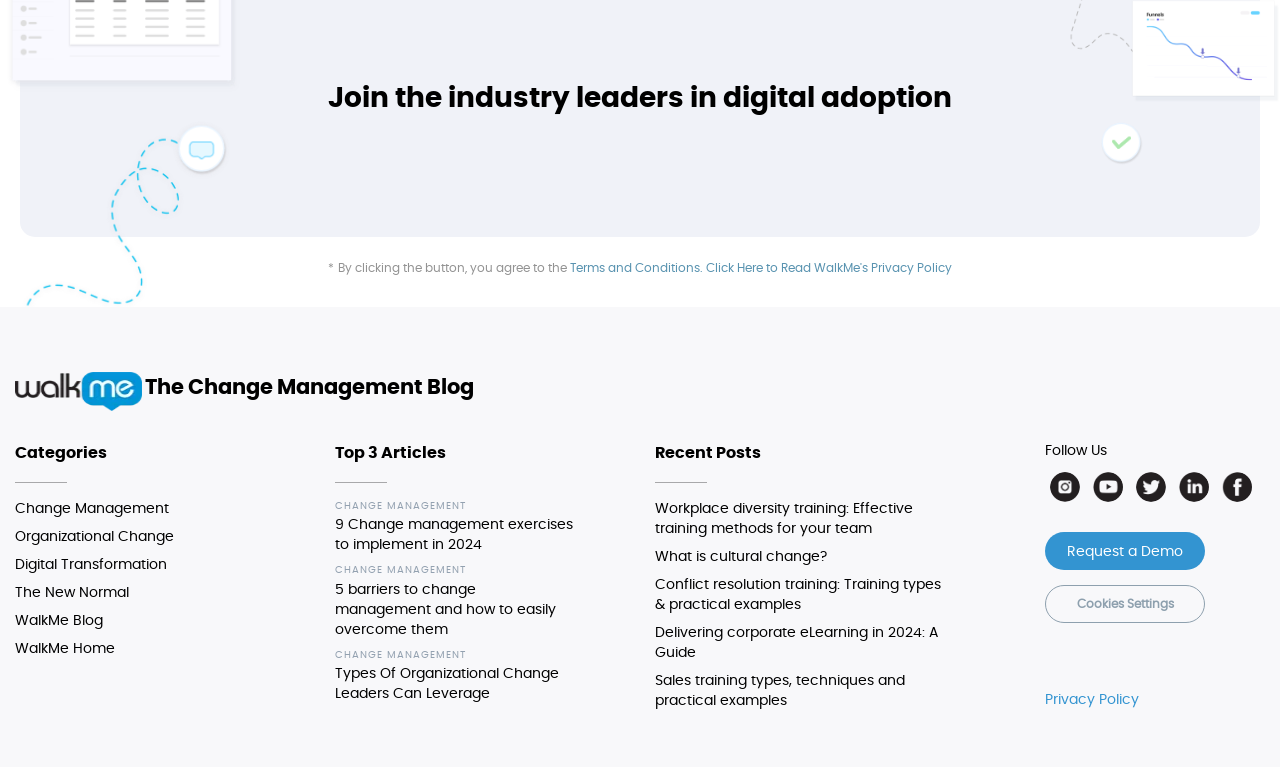Given the element description: "alt="Youtube" title="Youtube"", predict the bounding box coordinates of the UI element it refers to, using four float numbers between 0 and 1, i.e., [left, top, right, bottom].

[0.854, 0.616, 0.877, 0.655]